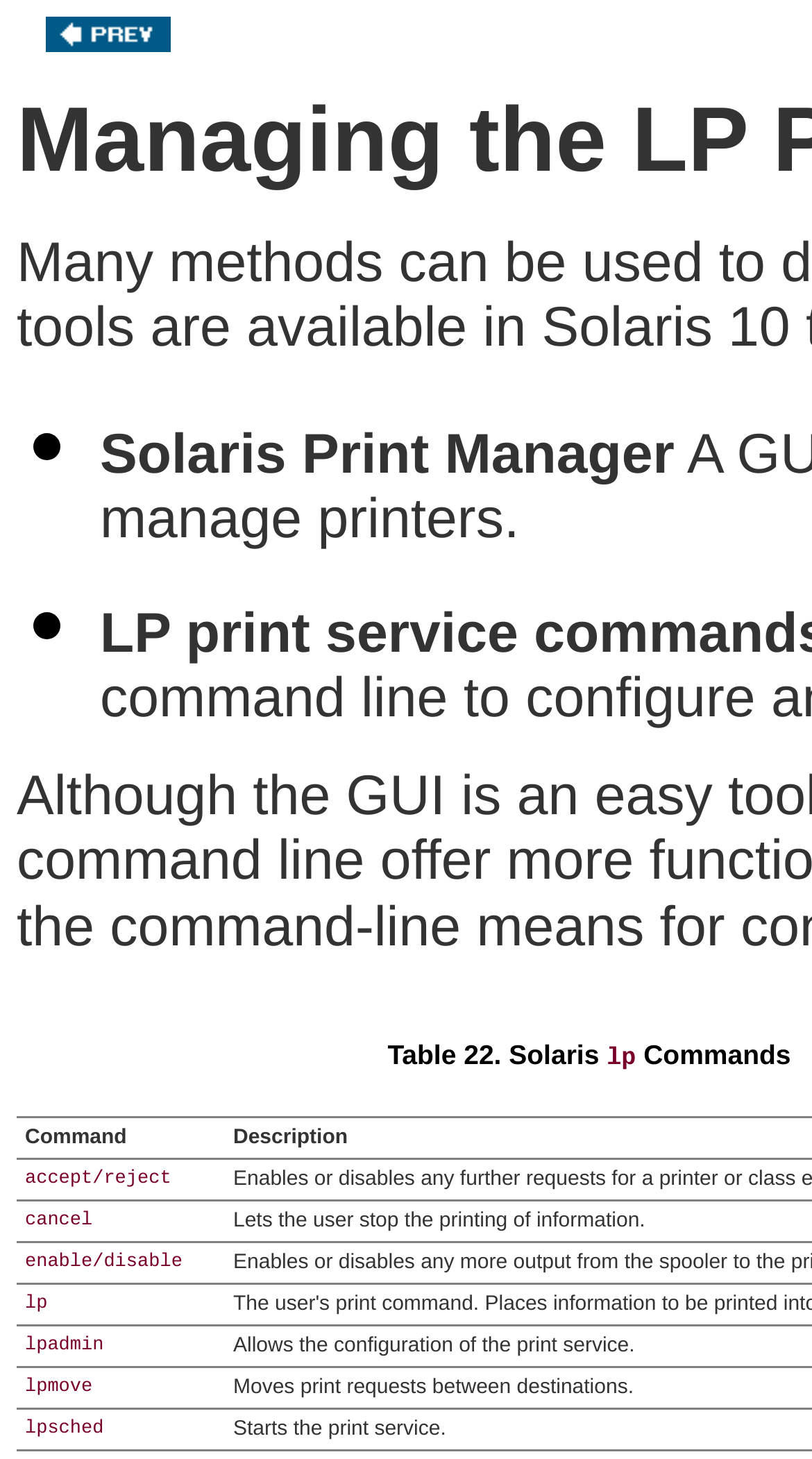Answer the following inquiry with a single word or phrase:
What are the commands listed in the grid?

accept/reject, cancel, etc.